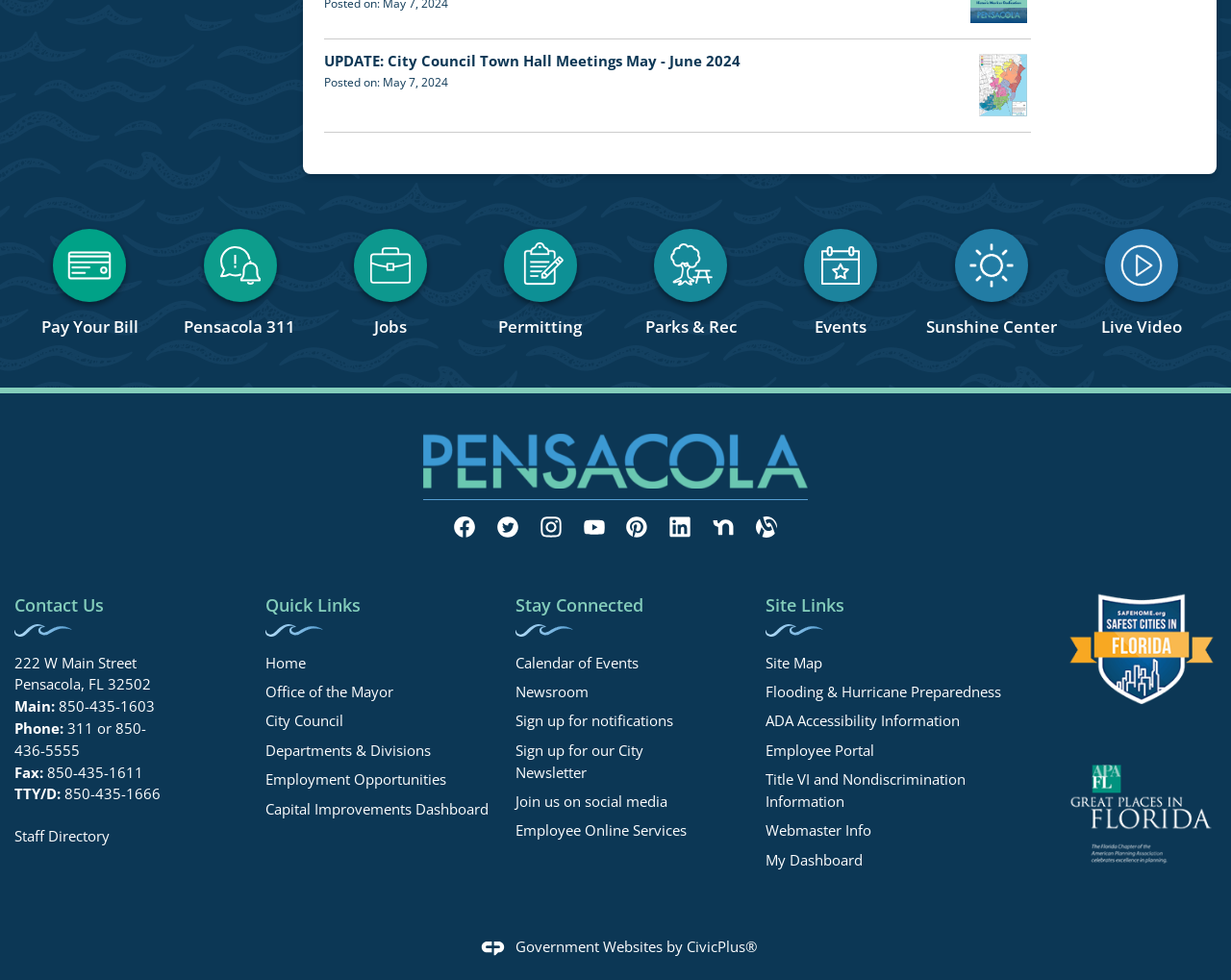Identify the bounding box coordinates of the area you need to click to perform the following instruction: "Click on City Council District Map".

[0.792, 0.051, 0.838, 0.123]